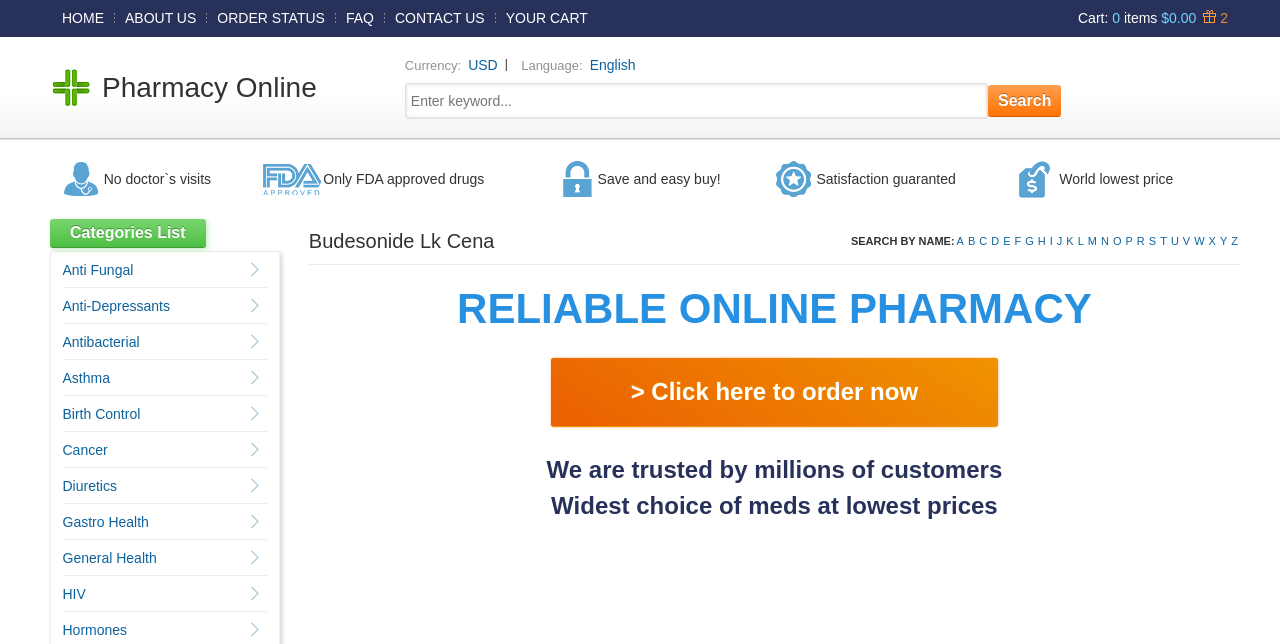Locate the bounding box coordinates of the element that should be clicked to execute the following instruction: "Select a category from the list".

[0.049, 0.407, 0.104, 0.432]